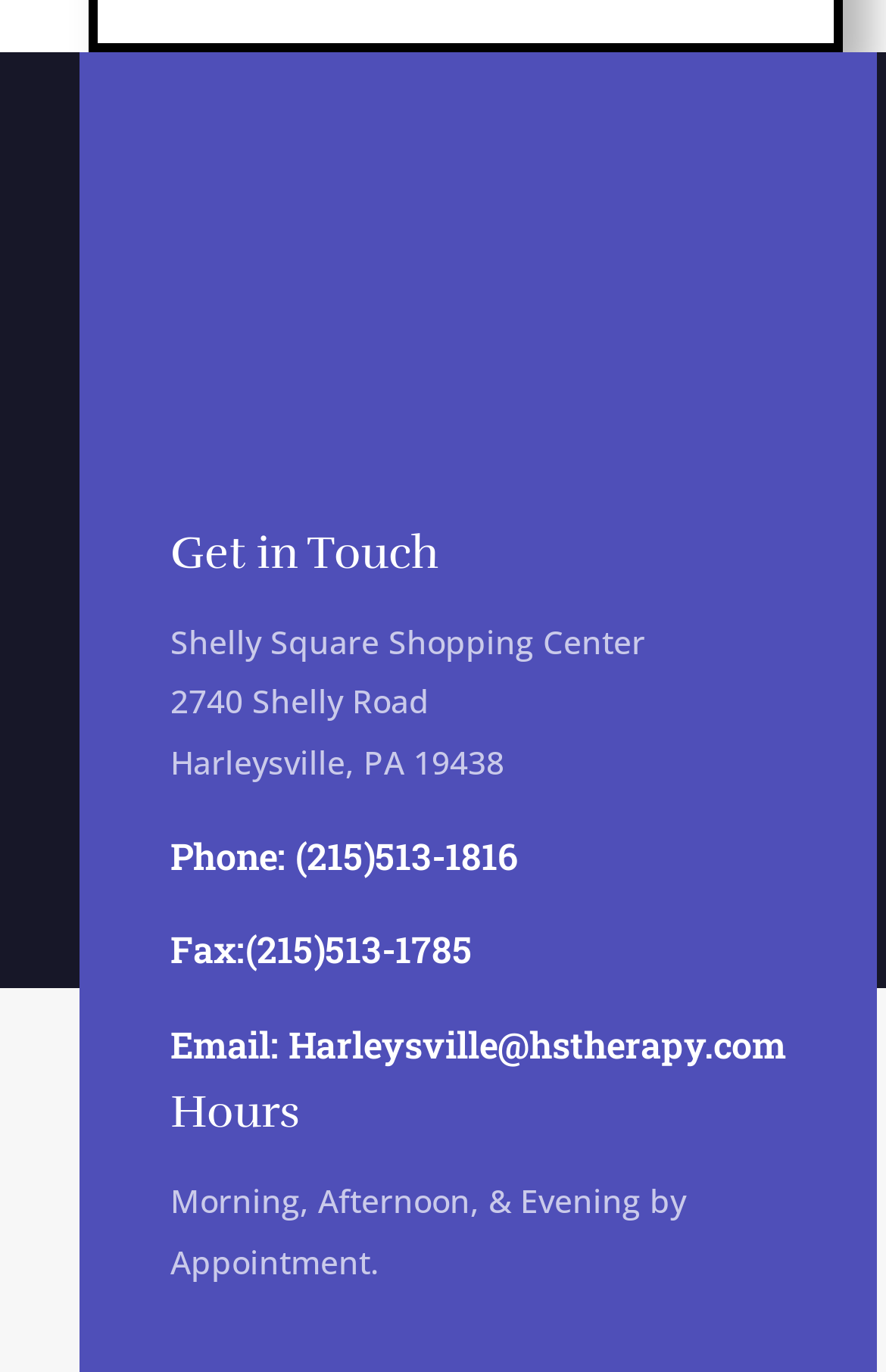How can I contact this therapy center?
From the screenshot, supply a one-word or short-phrase answer.

Phone, Fax, Email